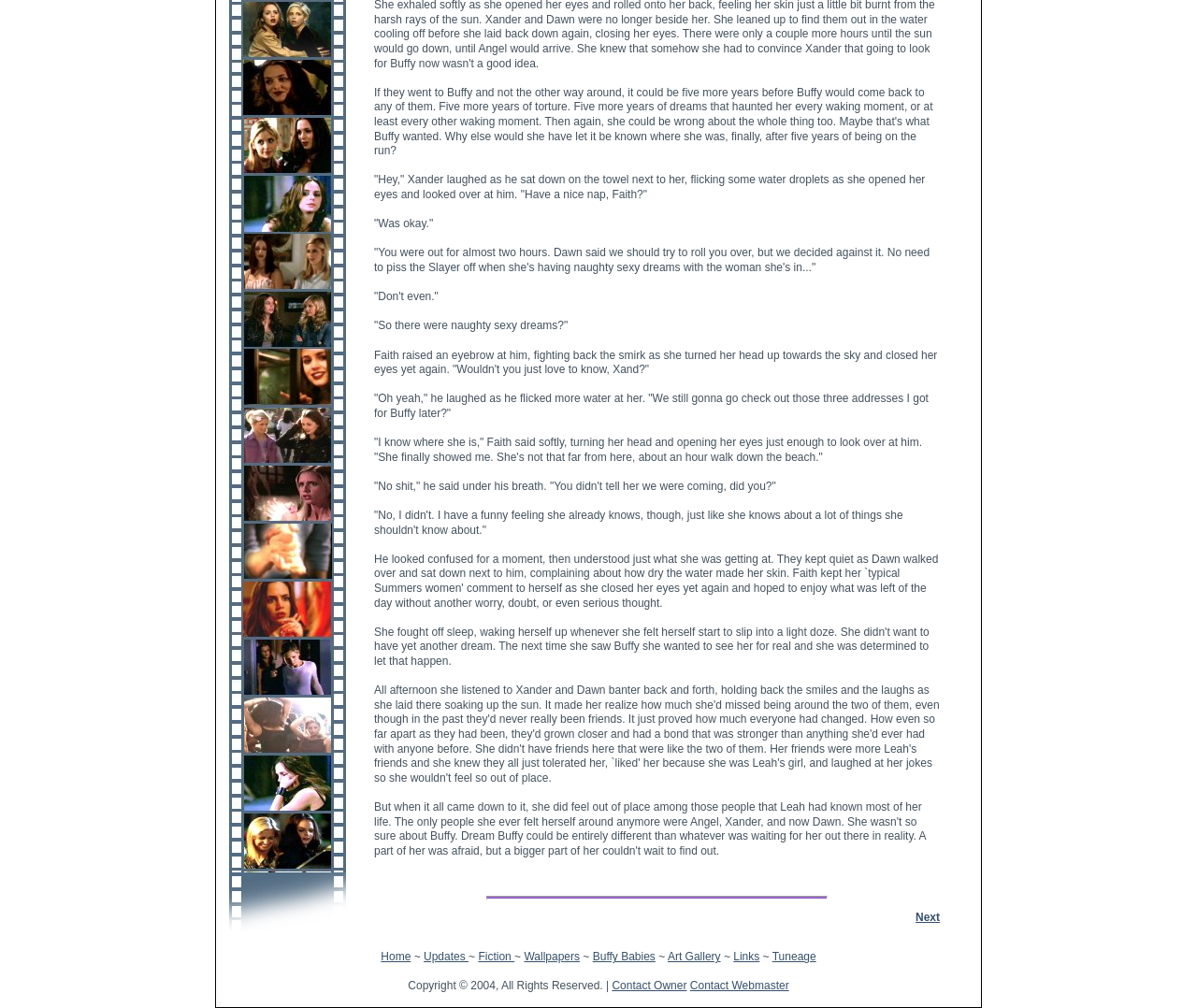Provide a one-word or brief phrase answer to the question:
What is the theme of the website?

Buffy the Vampire Slayer